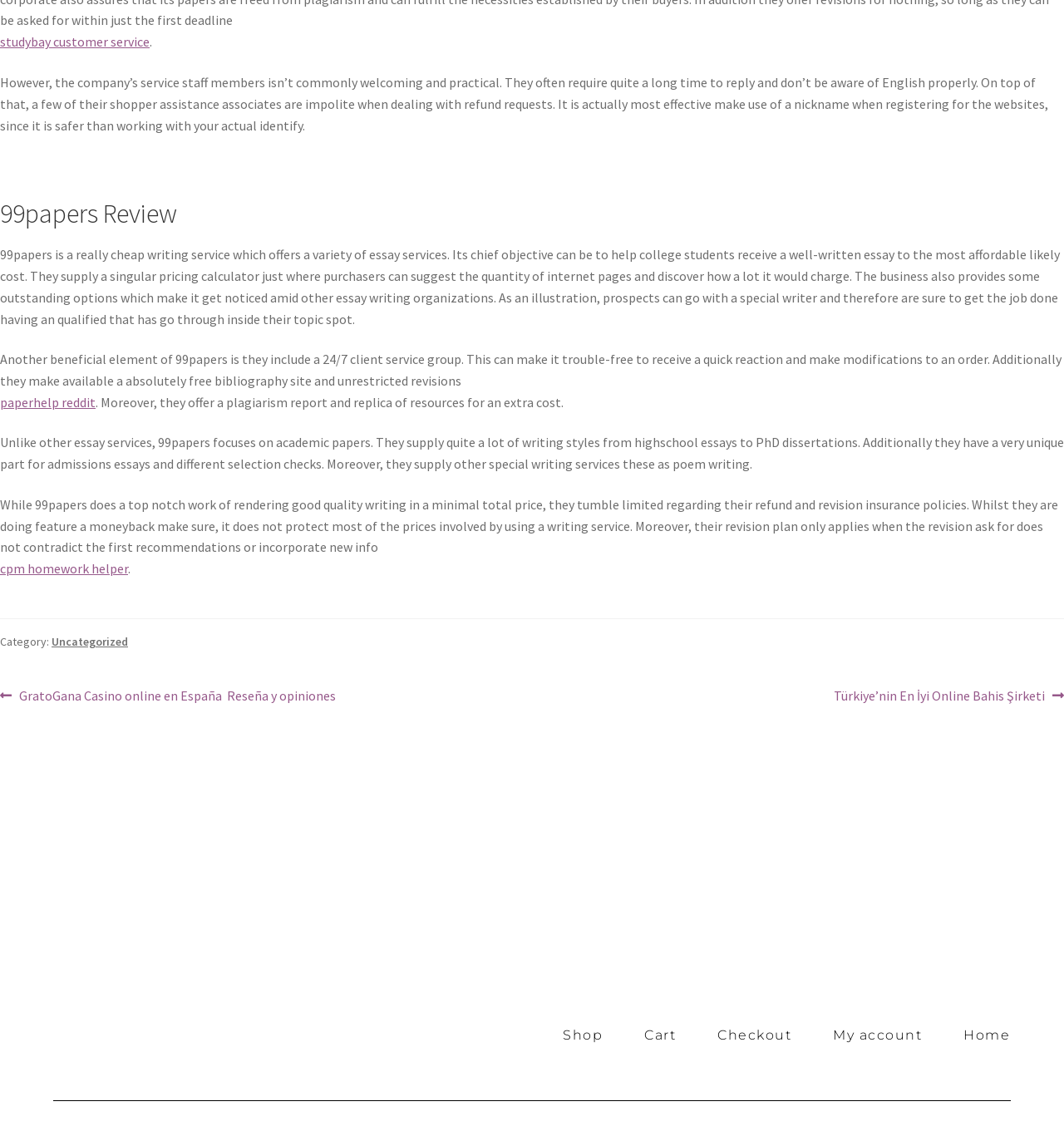What is the name of the writing service reviewed?
Based on the screenshot, provide your answer in one word or phrase.

99papers